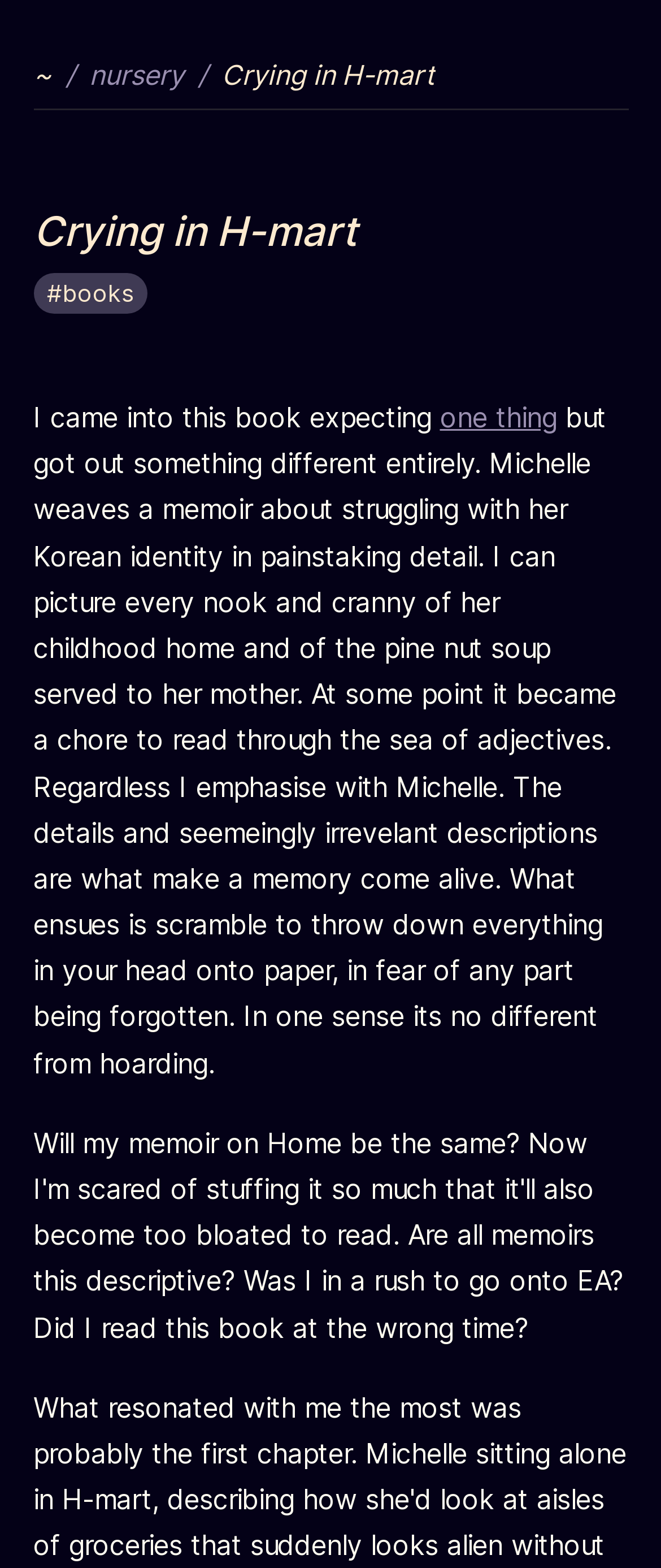Determine the bounding box coordinates for the UI element matching this description: "one thing".

[0.665, 0.255, 0.842, 0.277]